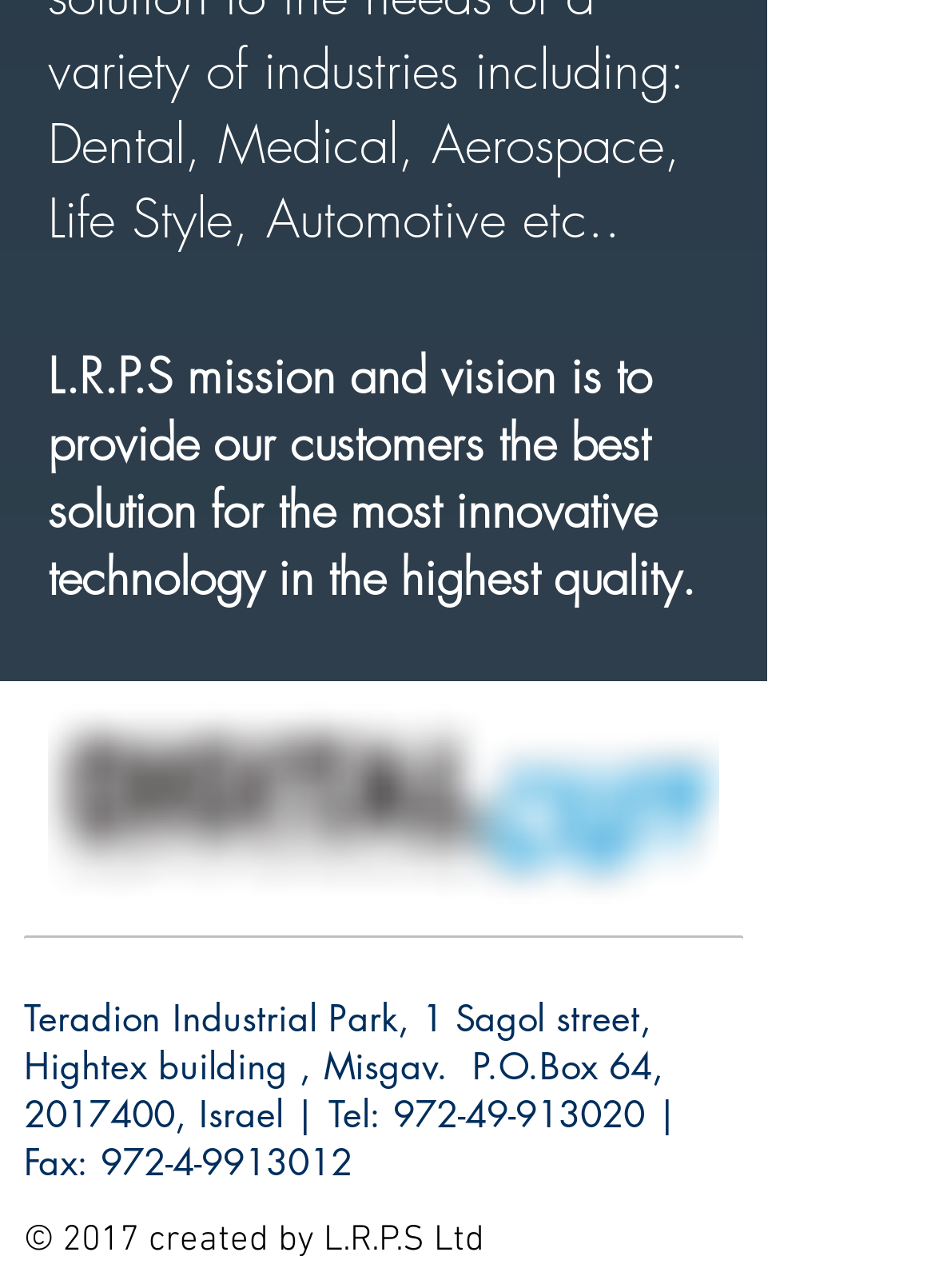Provide a one-word or short-phrase response to the question:
What is the company's mission?

Provide best solutions